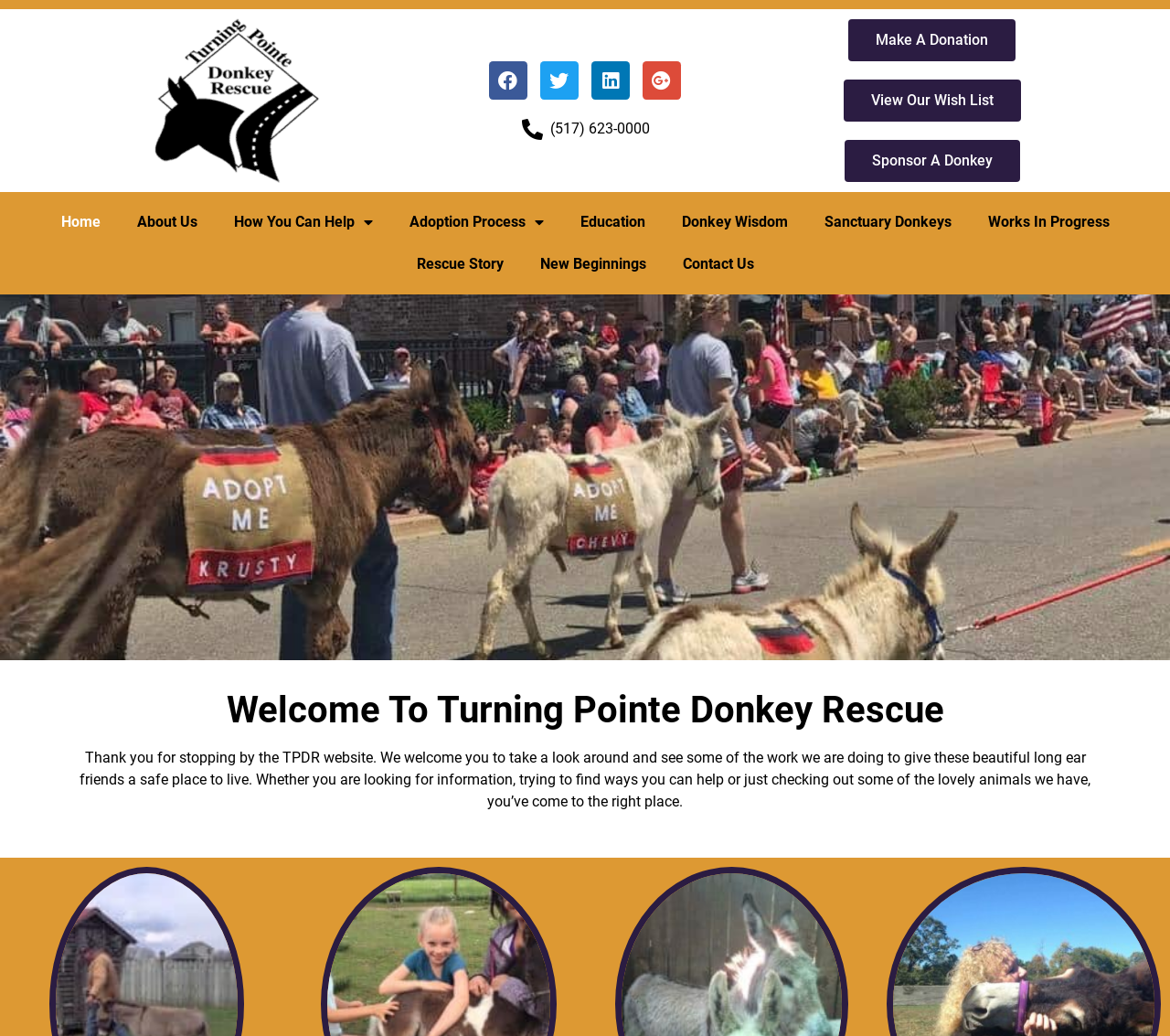Your task is to extract the text of the main heading from the webpage.

Welcome To Turning Pointe Donkey Rescue